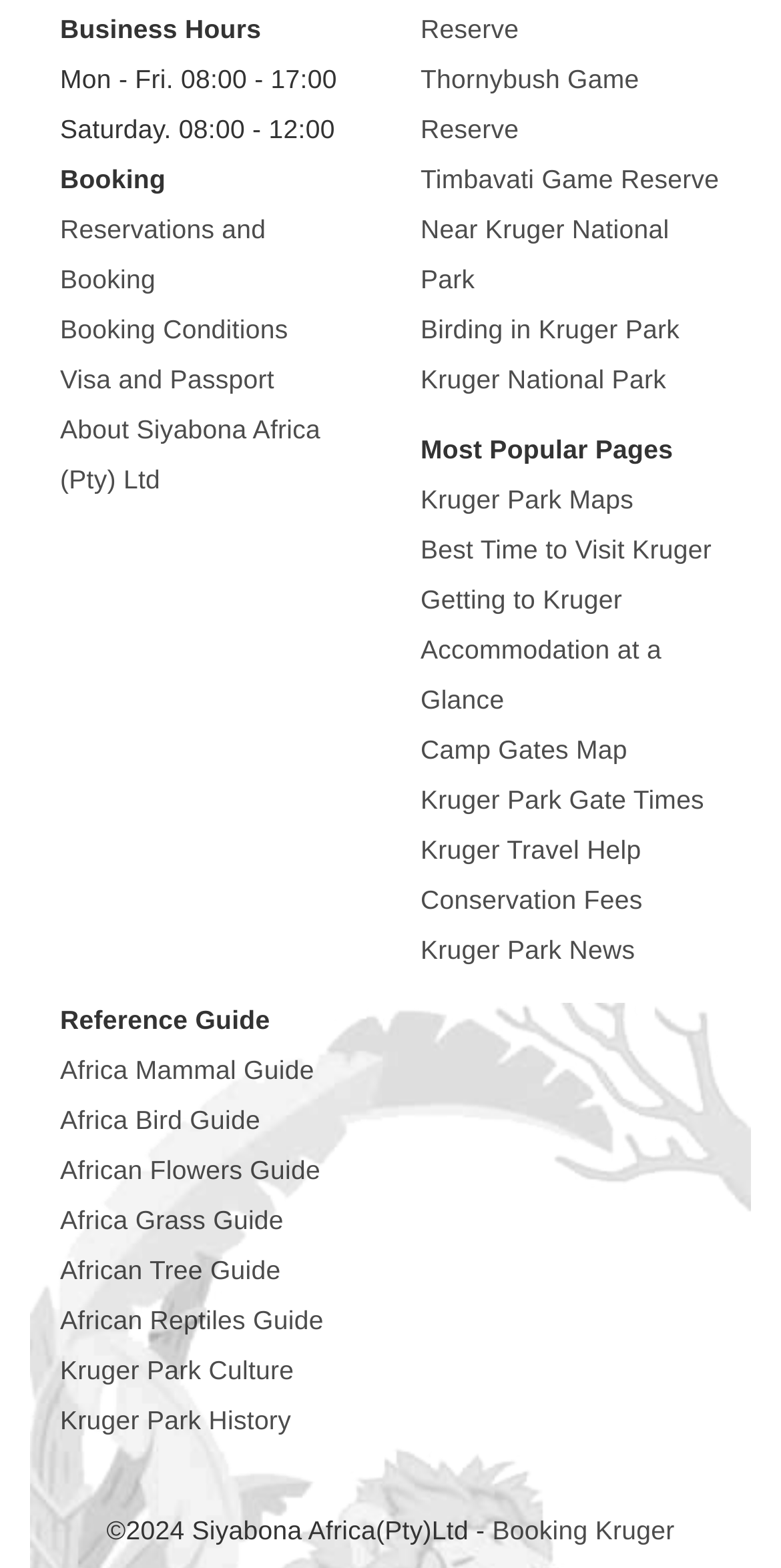Using the element description: "Booking Conditions", determine the bounding box coordinates. The coordinates should be in the format [left, top, right, bottom], with values between 0 and 1.

[0.077, 0.201, 0.369, 0.22]